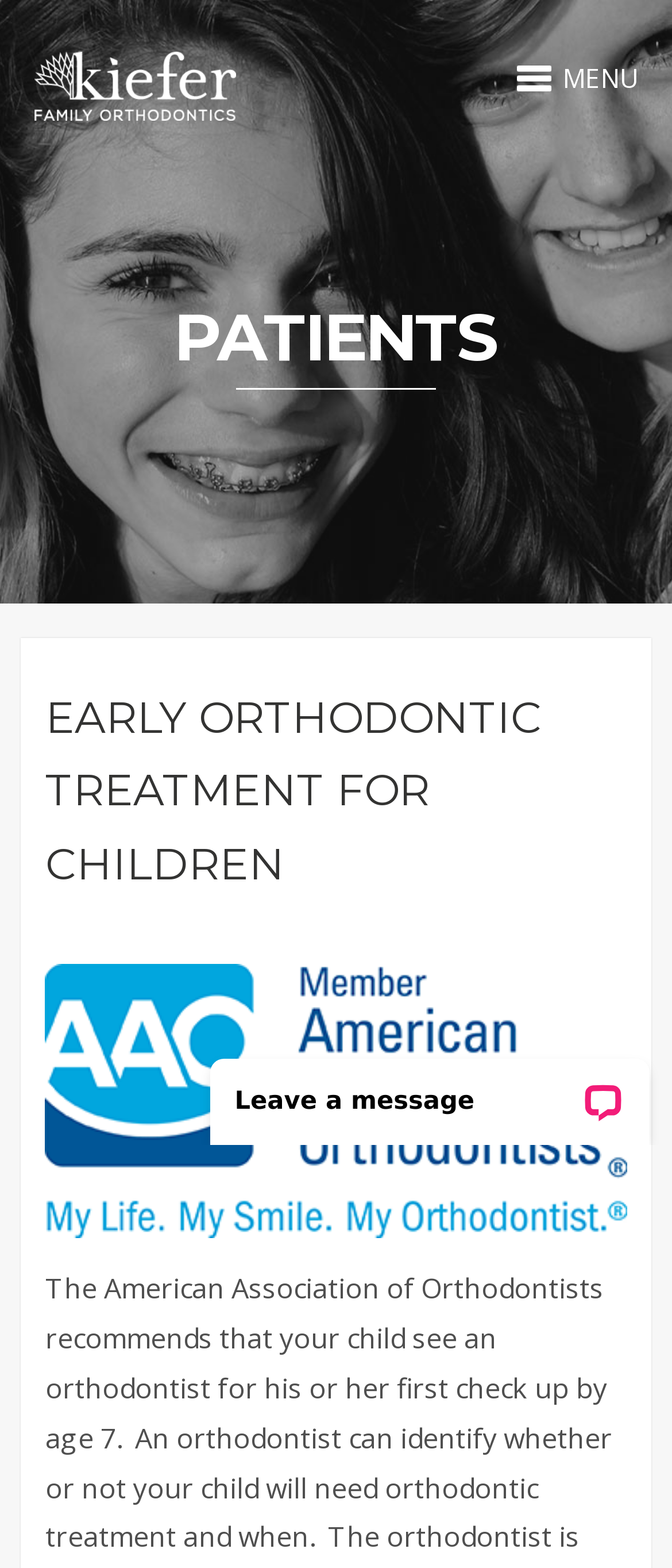Describe the entire webpage, focusing on both content and design.

The webpage is about Kiefer Family Orthodontics, a clinic offering quality orthodontic services for children and adults. At the top left corner, there is a link and an image with the clinic's name, "Kiefer Family Orthodontics". On the top right corner, there is a "MENU" static text. 

Below the top section, there is a layout table that spans the entire width of the page. Within this table, there is a heading "PATIENTS" located roughly at the center of the page. 

Further down, there is another heading "EARLY ORTHODONTIC TREATMENT FOR CHILDREN" located at the top left of the lower section of the page. To the right of this heading, there is an image of the American Association of Orthodontists. 

At the bottom right corner of the page, there is an iframe containing a LiveChat chat widget.